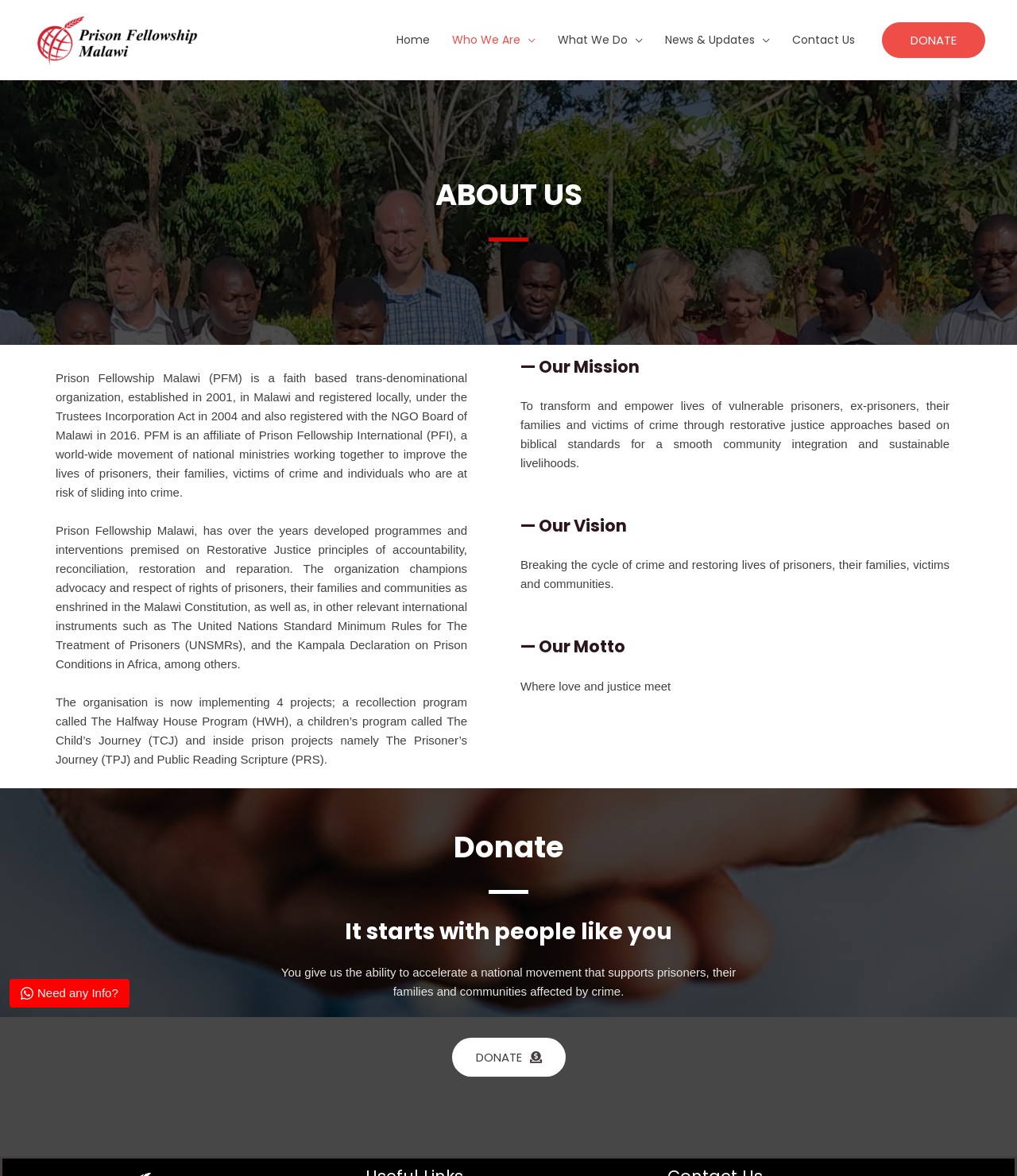What is the mission of the organization?
Use the information from the image to give a detailed answer to the question.

The mission of the organization can be found in the section '— Our Mission' which states 'To transform and empower lives of vulnerable prisoners, ex-prisoners, their families and victims of crime through restorative justice approaches based on biblical standards for a smooth community integration and sustainable livelihoods'.